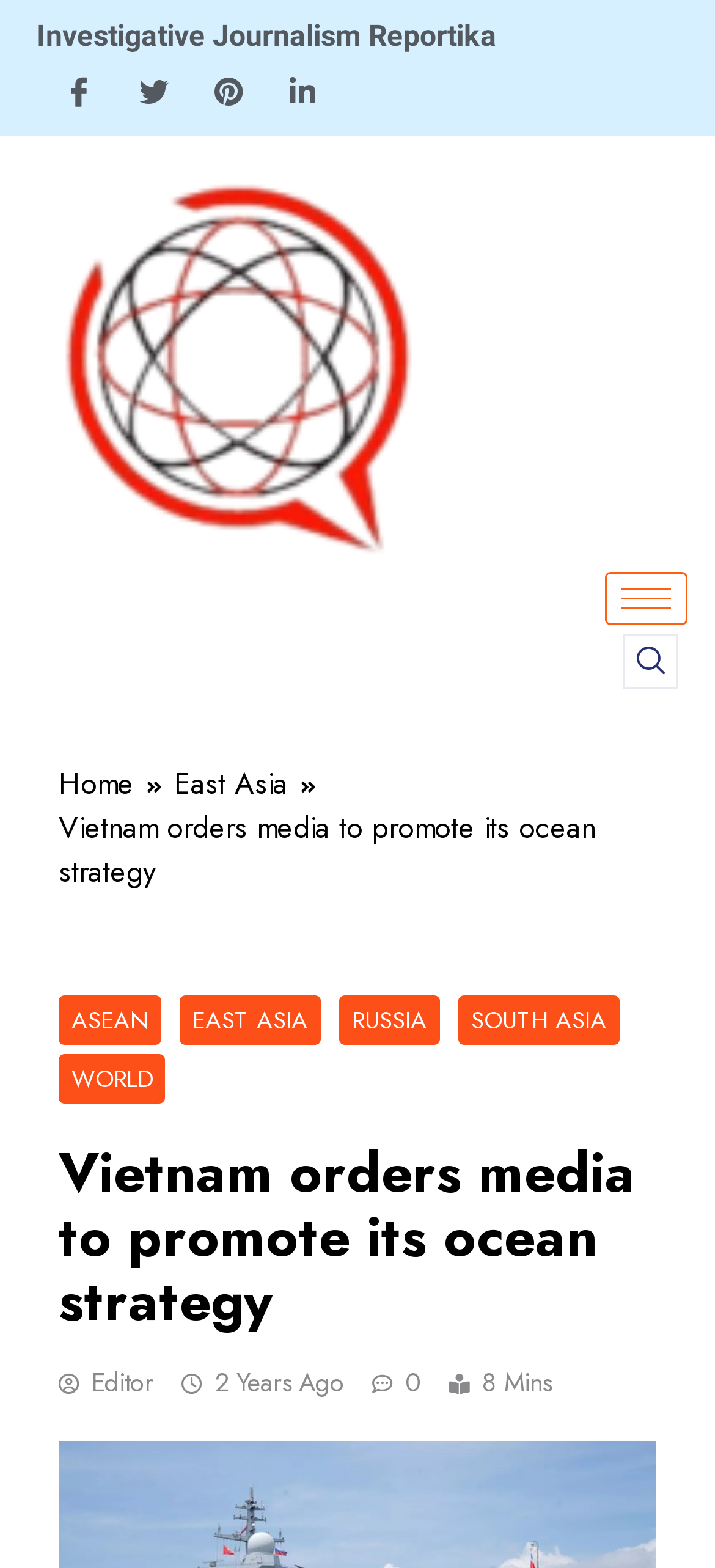Give a detailed account of the webpage's layout and content.

The webpage appears to be a news article page, with a focus on investigative journalism. At the top left, there is a logo of "Ij reportika" accompanied by social media links to Facebook, Twitter, Pinterest, and Linkedin. 

Below the logo, there is a navigation menu with a hamburger icon and a search button. The navigation menu includes breadcrumbs, which show the current article's location within the website's hierarchy. The breadcrumbs start with "Home" and then lead to "East Asia", and finally to the current article "Vietnam orders media to promote its ocean strategy".

The main content of the webpage is the article itself, which has a heading with the same title as the breadcrumbs. The article is divided into sections, with links to related topics such as "ASEAN", "EAST ASIA", "RUSSIA", "SOUTH ASIA", and "WORLD" located below the heading. 

There is an editor's link and a timestamp indicating that the article was published "2 Years Ago", with a time duration of "8 Mins" to read the article. Overall, the webpage is well-organized, with clear headings and concise text, making it easy to navigate and read.